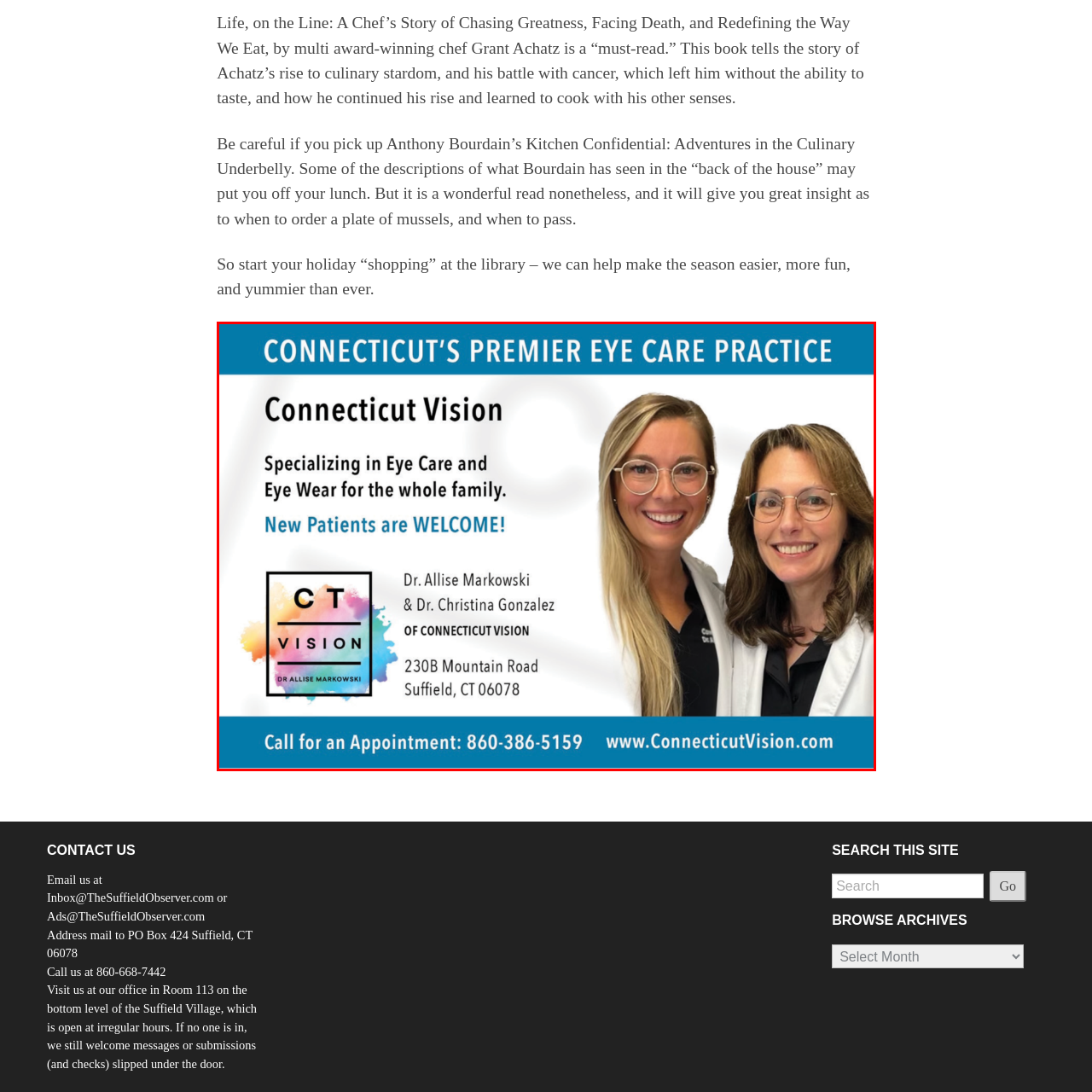Please look at the image highlighted by the red box, What is the phone number for appointments?
 Provide your answer using a single word or phrase.

(860-386-5159)